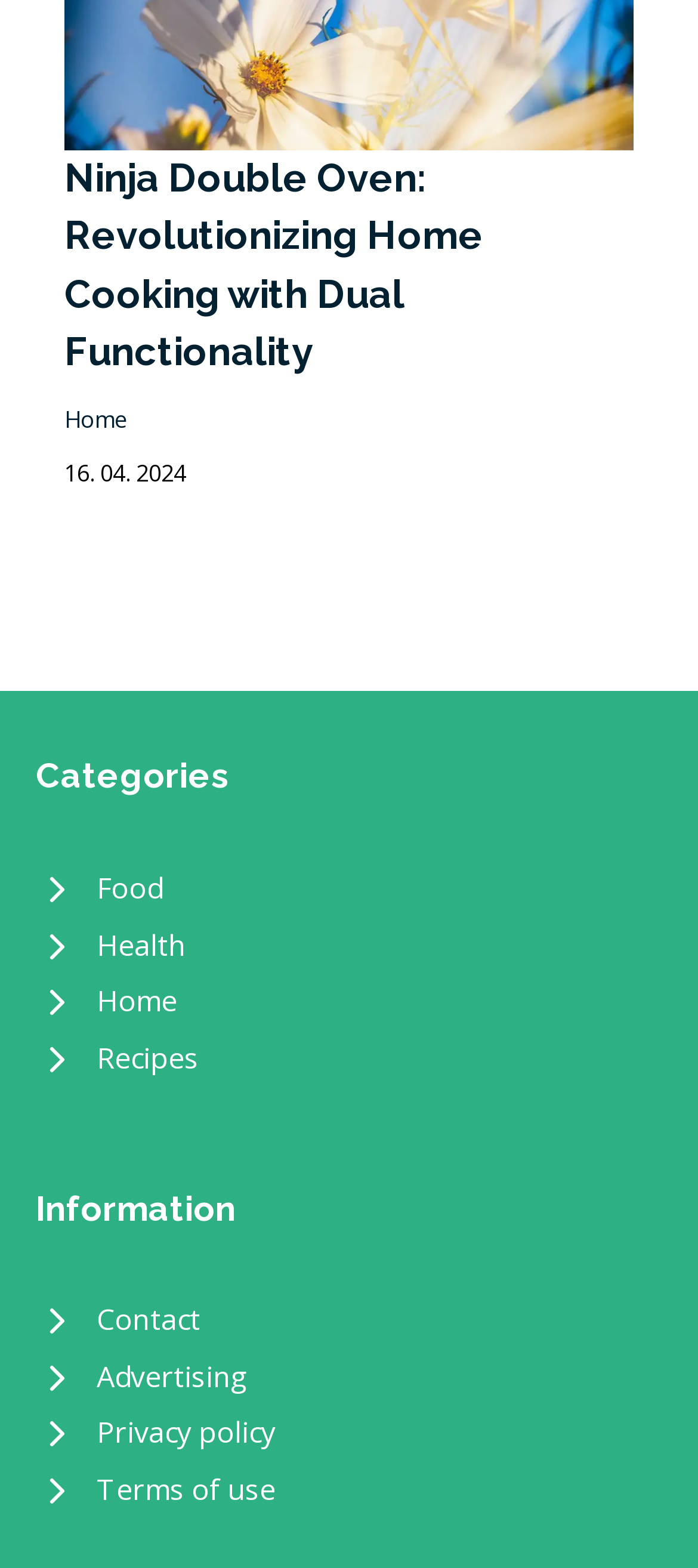Calculate the bounding box coordinates of the UI element given the description: "alt="Ninja Double Oven"".

[0.092, 0.031, 0.908, 0.056]